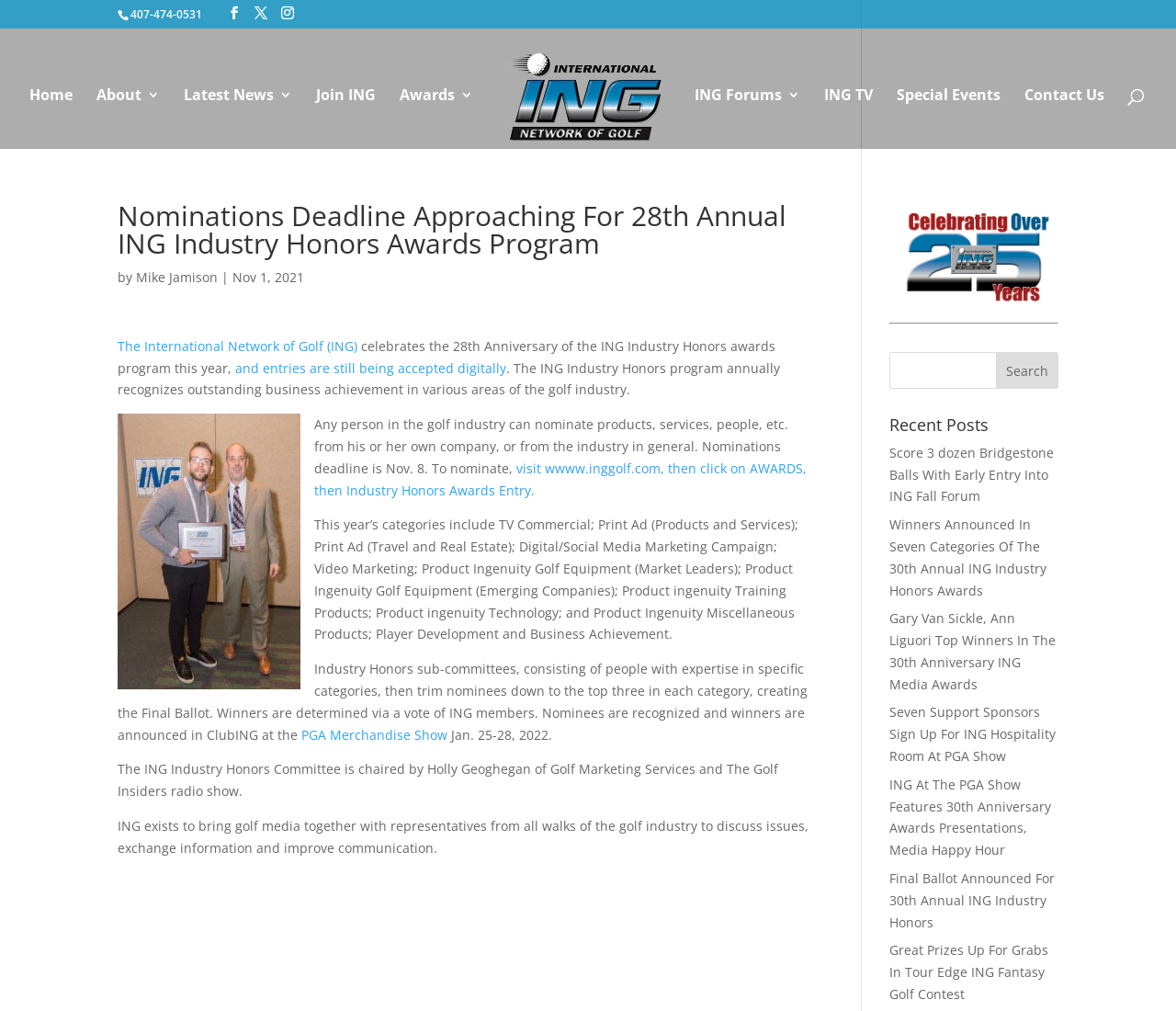Based on the provided description, "value="Search"", find the bounding box of the corresponding UI element in the screenshot.

[0.847, 0.348, 0.9, 0.384]